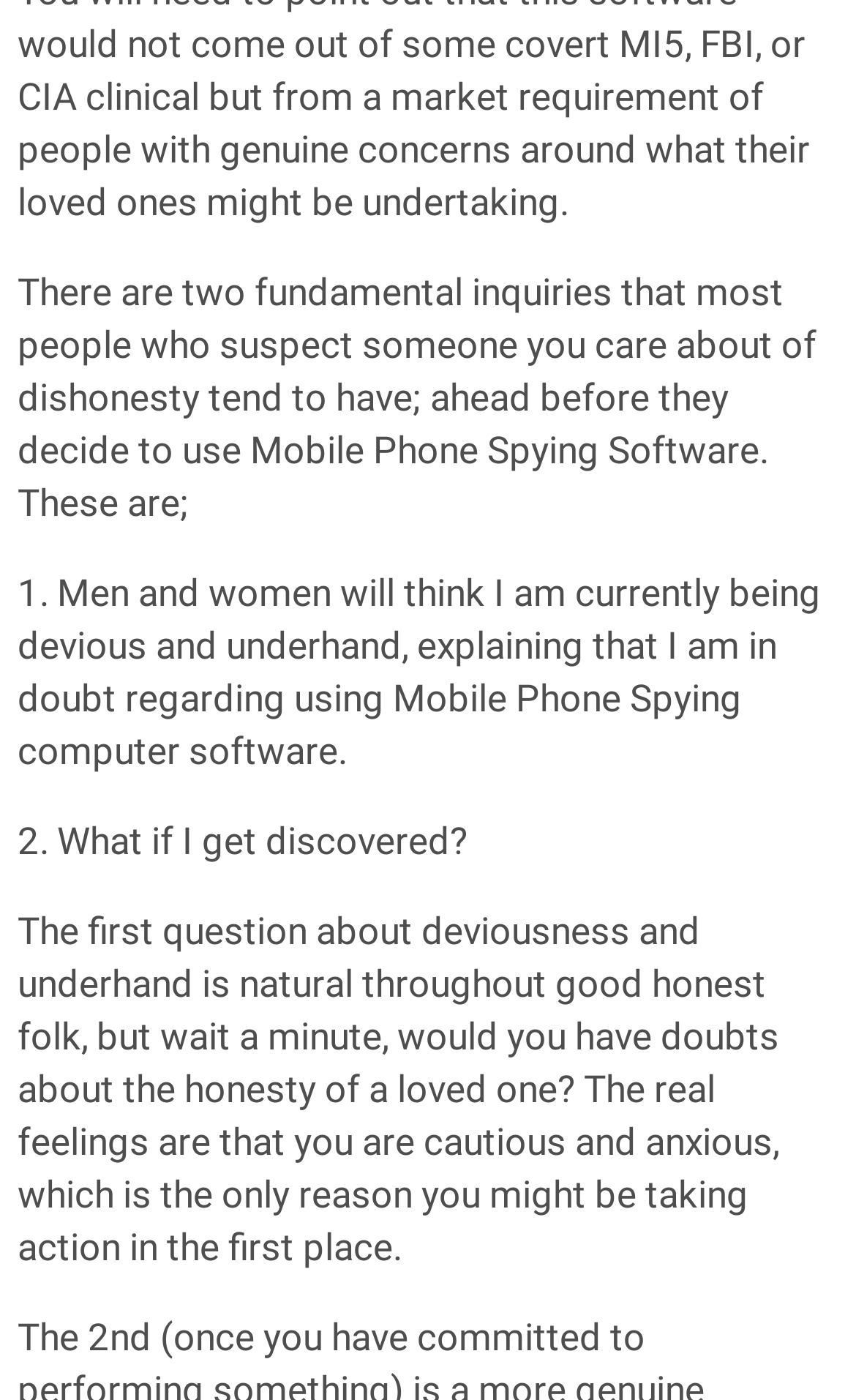Please answer the following question using a single word or phrase: 
What is the author's post count?

2897